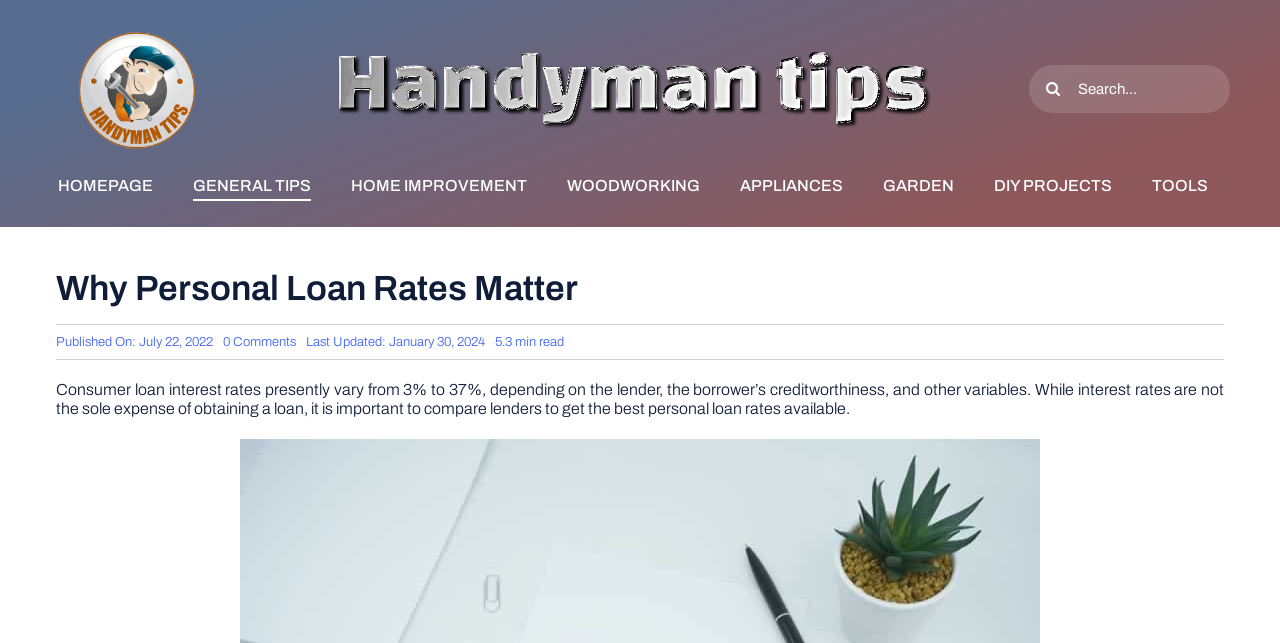What is the estimated reading time of the article?
Answer the question in as much detail as possible.

The estimated reading time of the article is 5.3 minutes, as indicated by the '5.3 min read' text below the article title.